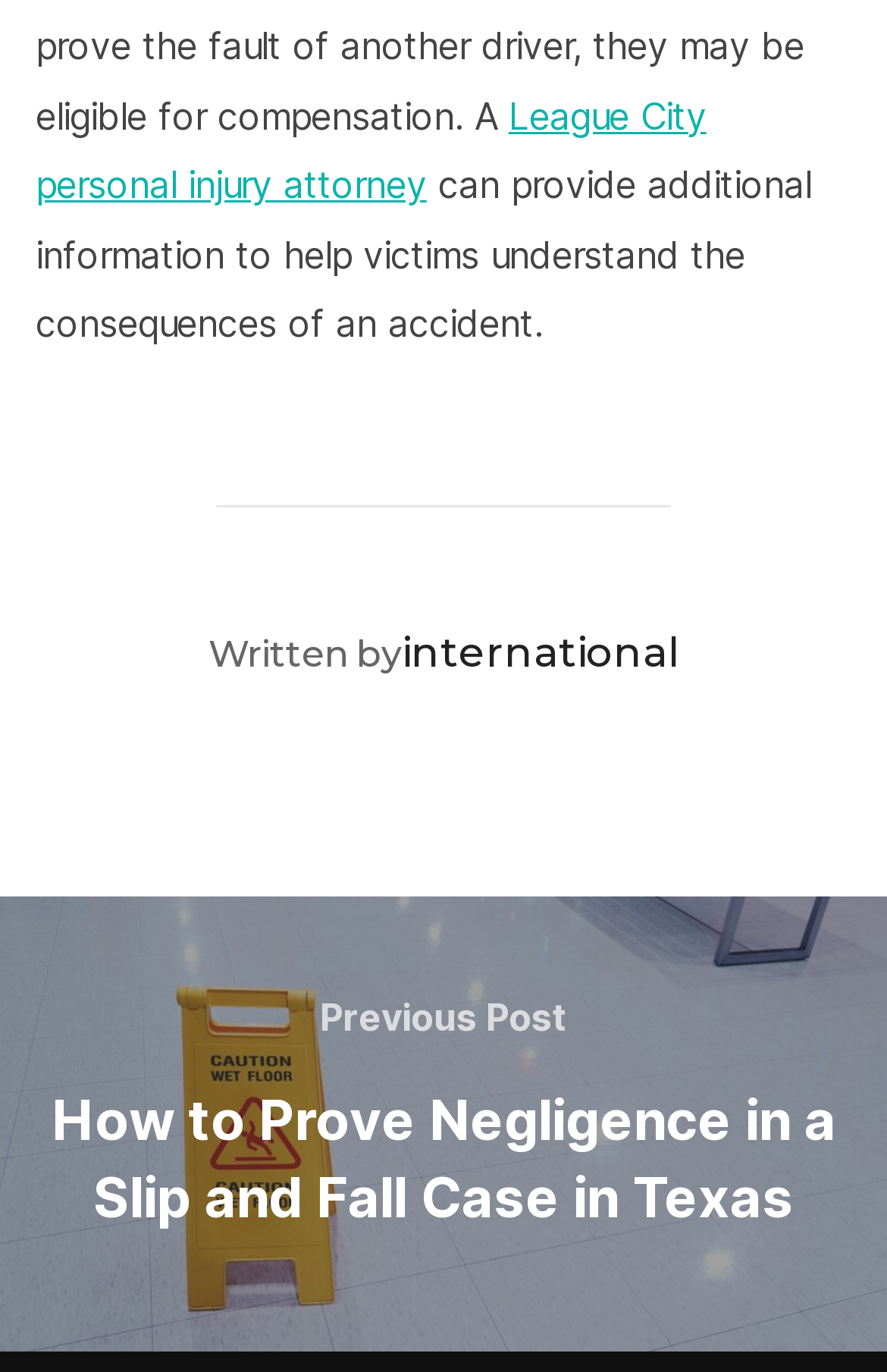Please respond to the question with a concise word or phrase:
What is the profession of the person mentioned?

Personal injury attorney